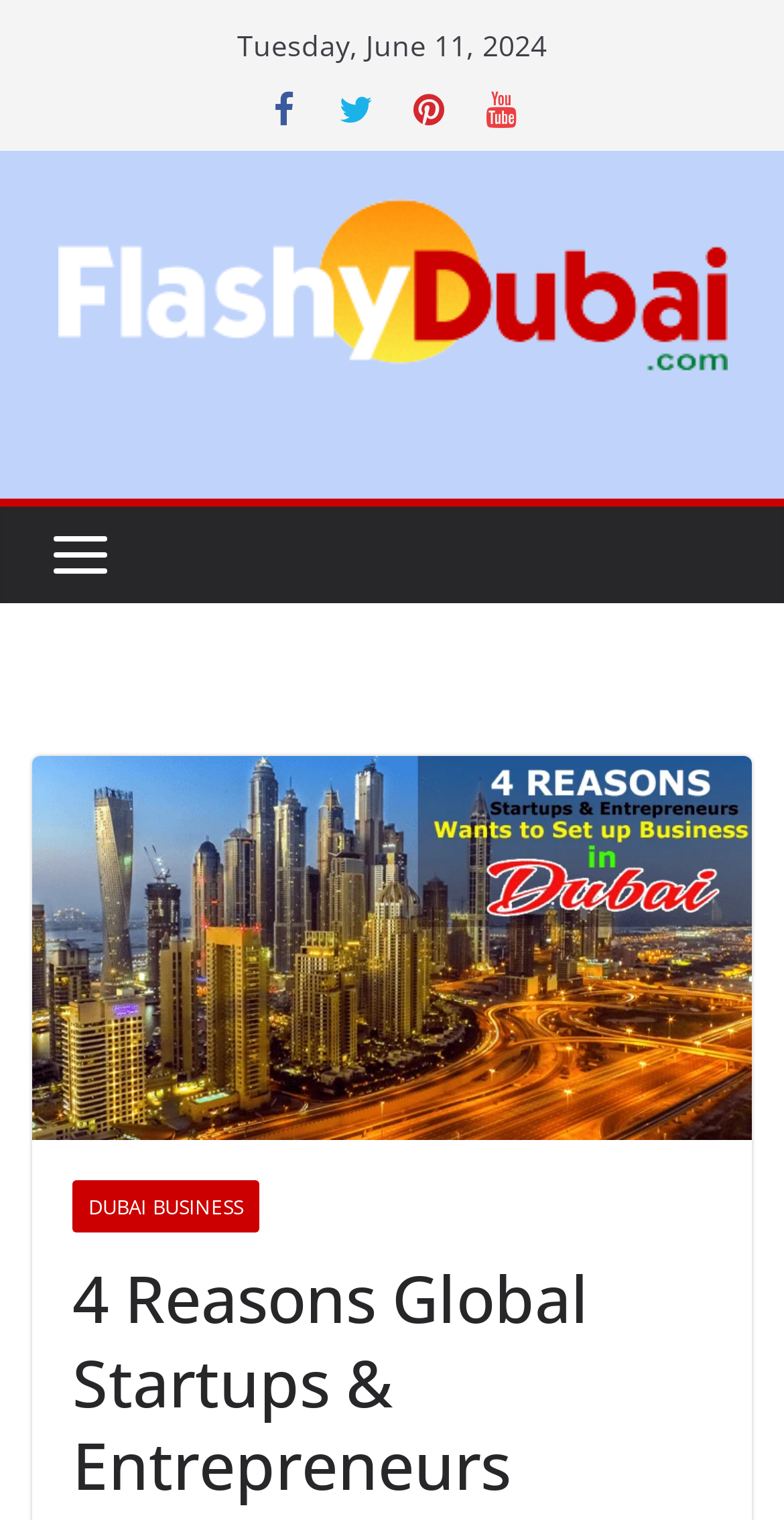For the given element description Dubai Business, determine the bounding box coordinates of the UI element. The coordinates should follow the format (top-left x, top-left y, bottom-right x, bottom-right y) and be within the range of 0 to 1.

[0.092, 0.776, 0.331, 0.811]